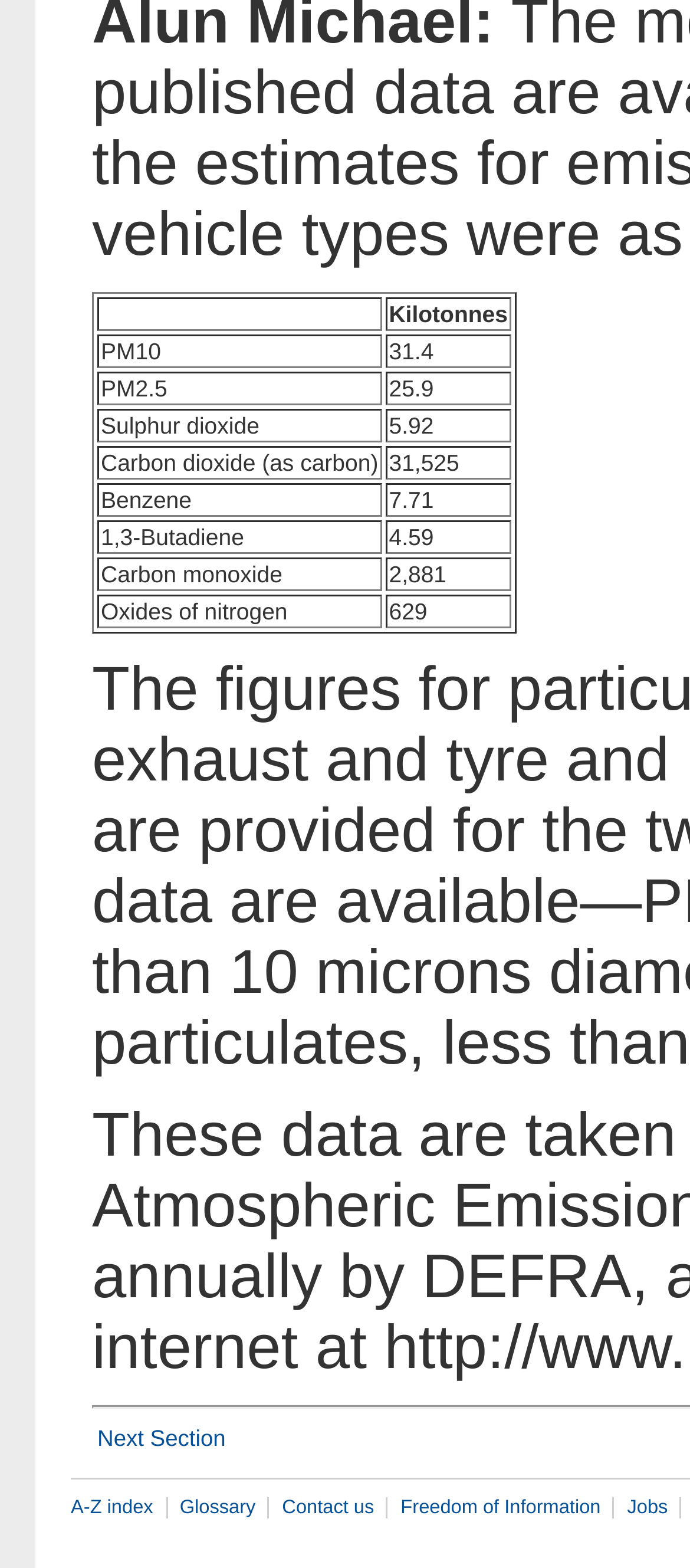Based on the visual content of the image, answer the question thoroughly: What is the value of Carbon dioxide (as carbon)?

By looking at the table, we can find the value of Carbon dioxide (as carbon) in the row with the corresponding label, which is 31,525.